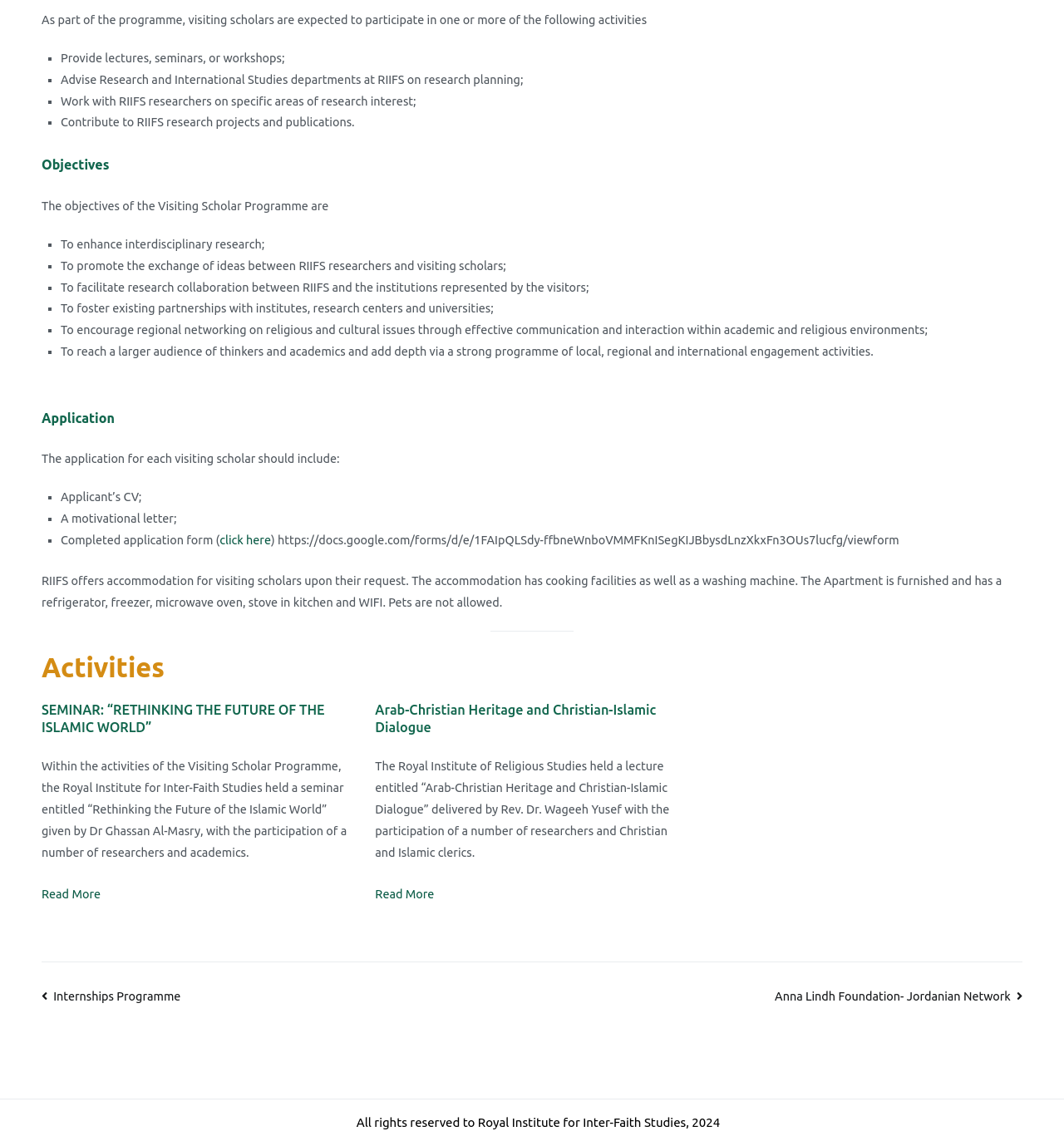Ascertain the bounding box coordinates for the UI element detailed here: "parent_node: Email * aria-describedby="email-notes" name="email"". The coordinates should be provided as [left, top, right, bottom] with each value being a float between 0 and 1.

None